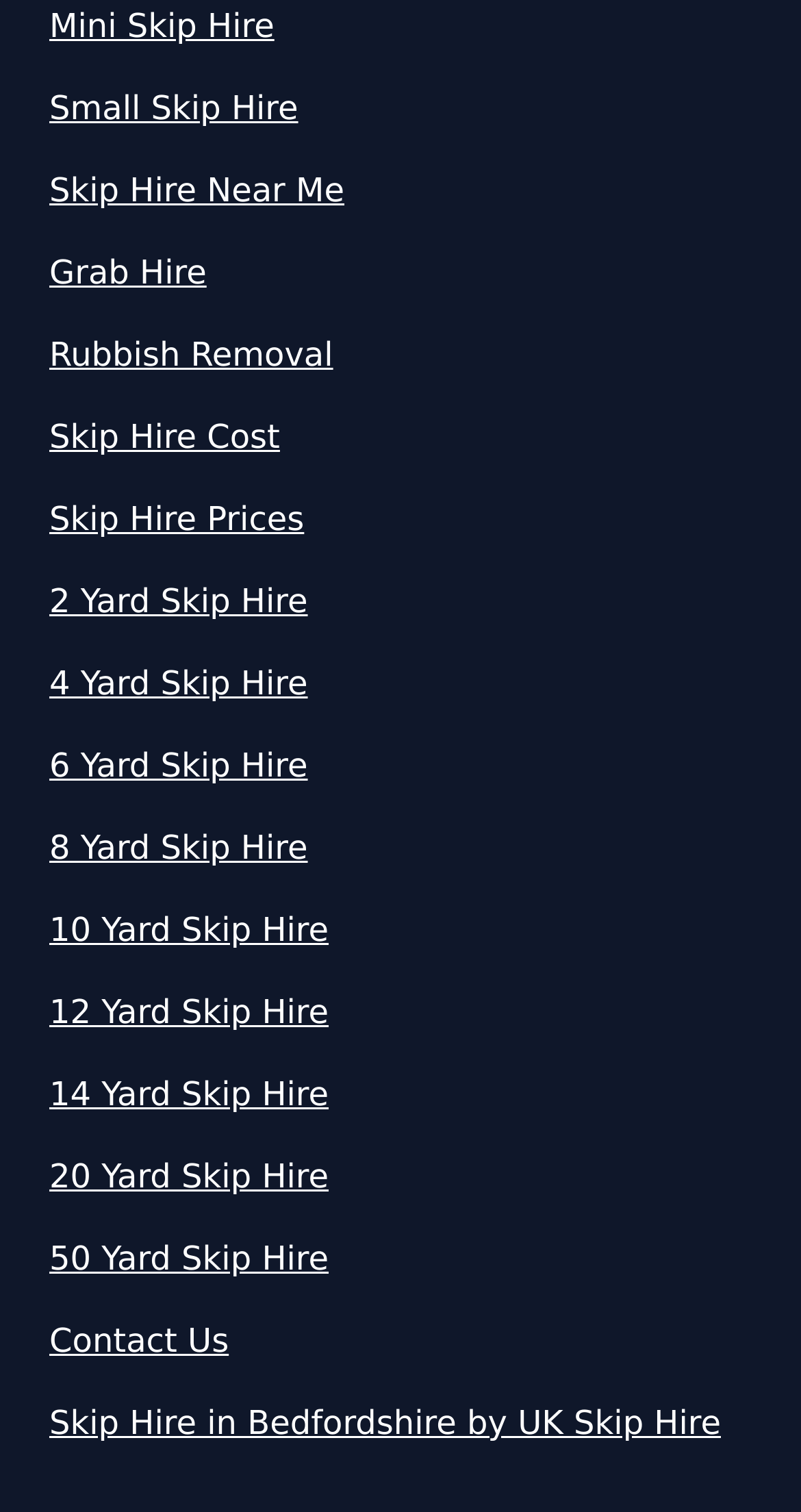Please identify the bounding box coordinates of the clickable element to fulfill the following instruction: "Learn about Skip Hire in Bedfordshire". The coordinates should be four float numbers between 0 and 1, i.e., [left, top, right, bottom].

[0.062, 0.925, 0.938, 0.958]